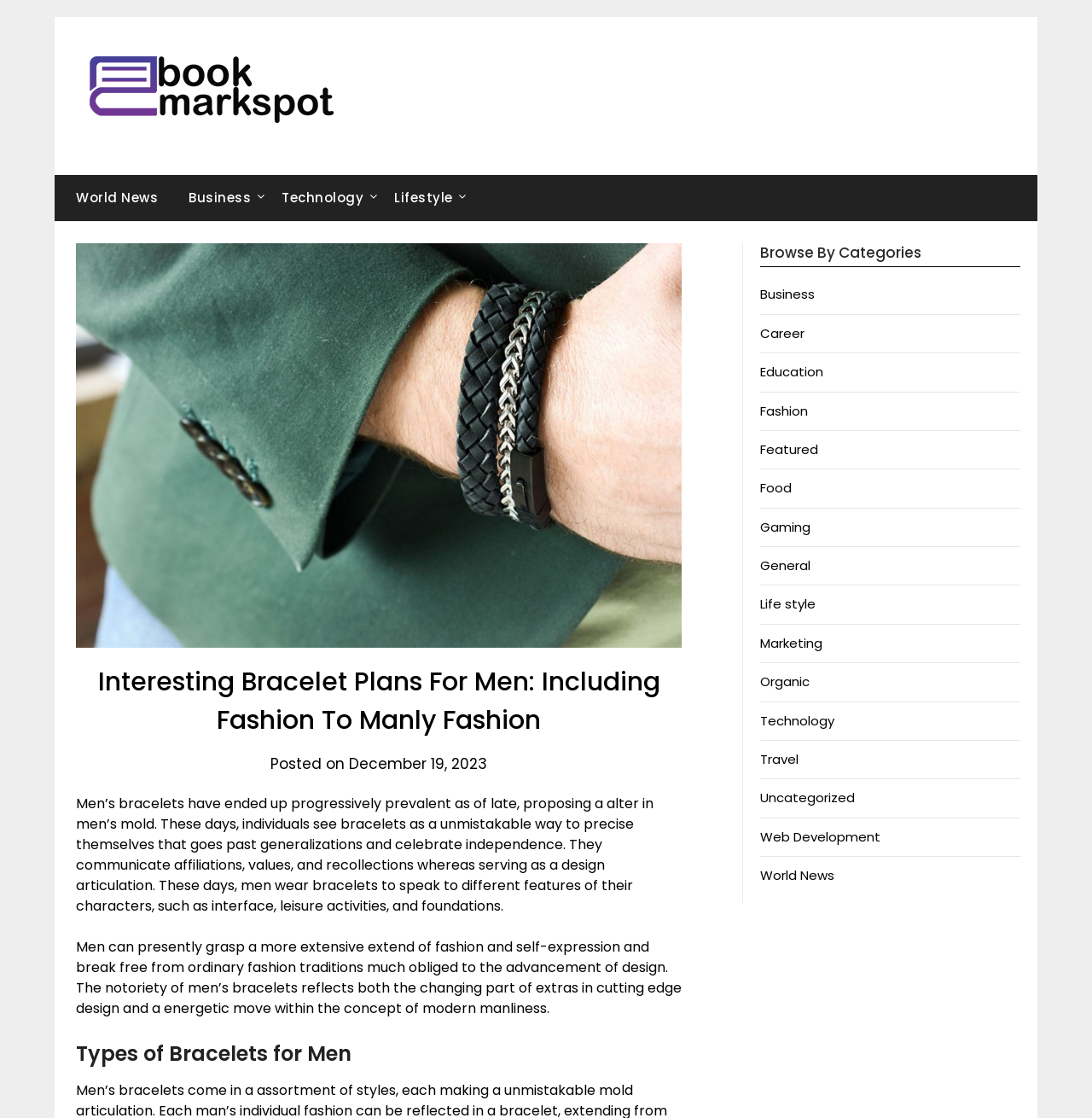Please provide the bounding box coordinates for the element that needs to be clicked to perform the following instruction: "View Lifestyle". The coordinates should be given as four float numbers between 0 and 1, i.e., [left, top, right, bottom].

[0.348, 0.156, 0.427, 0.198]